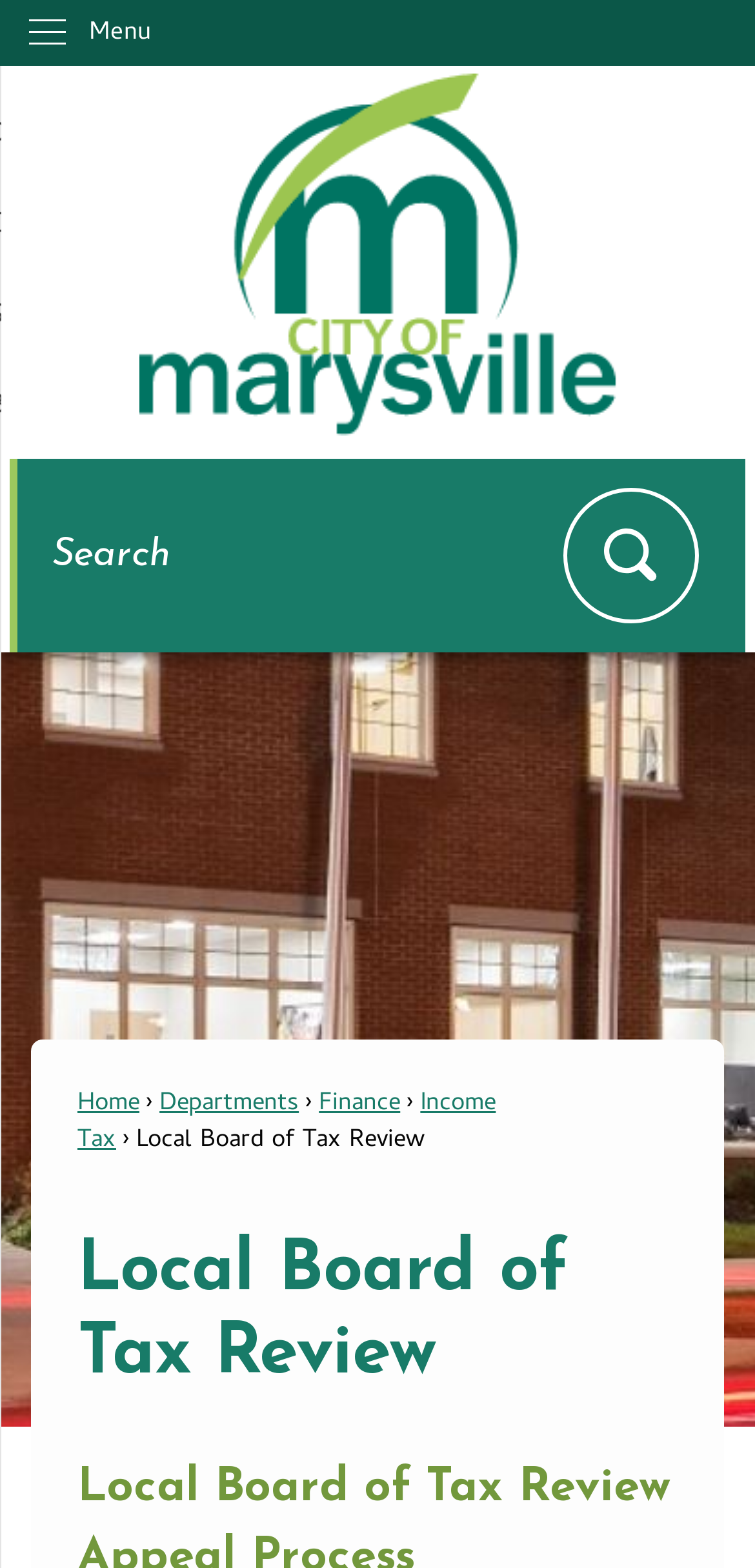How many main navigation links are there?
Please provide a comprehensive answer to the question based on the webpage screenshot.

The answer can be found by counting the number of links under the 'Menu' section, which are 'Home', 'Departments', 'Finance', and 'Income Tax', totaling 4 main navigation links.